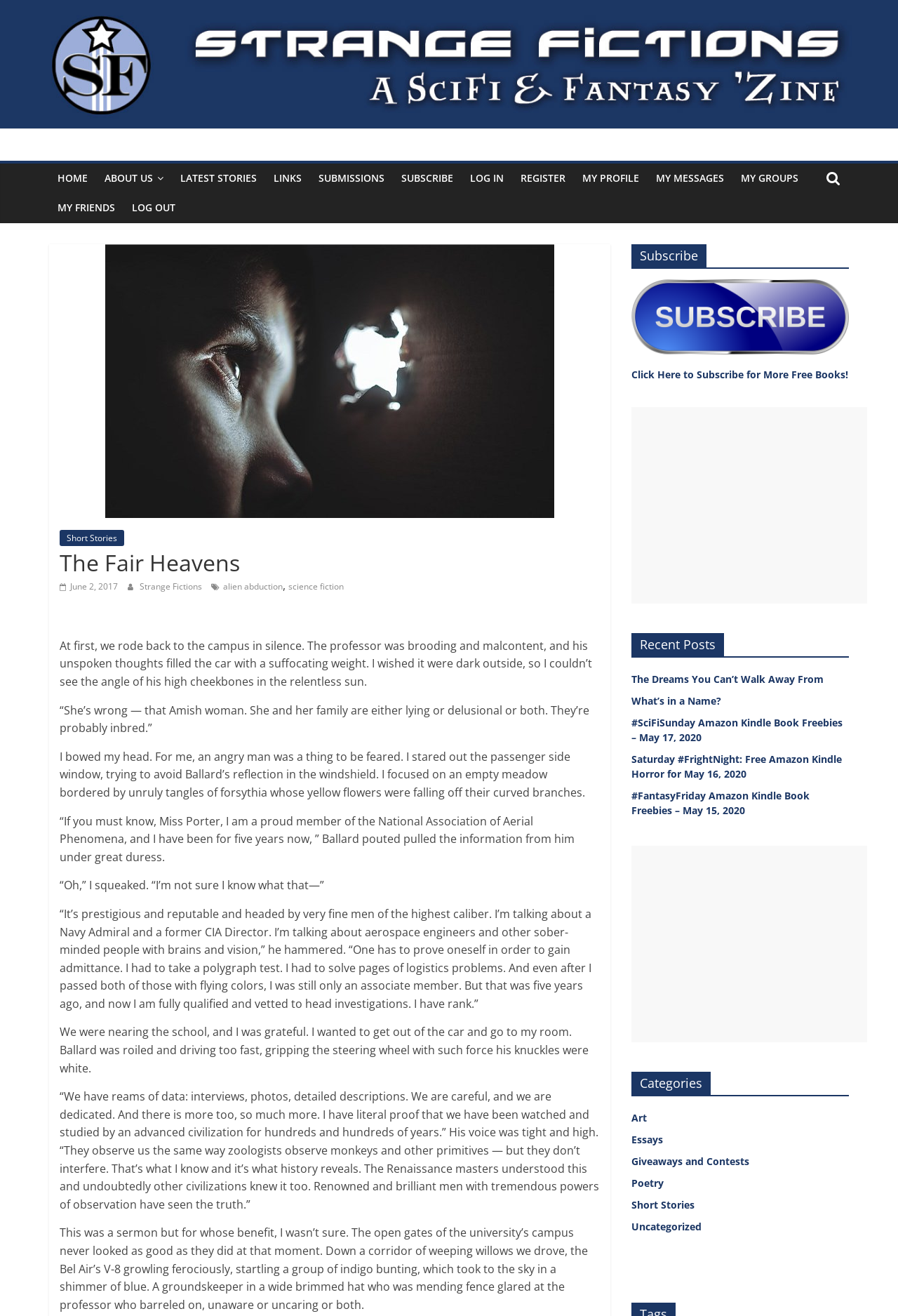Please find the bounding box coordinates of the section that needs to be clicked to achieve this instruction: "Click on the LATEST STORIES link".

[0.191, 0.124, 0.295, 0.147]